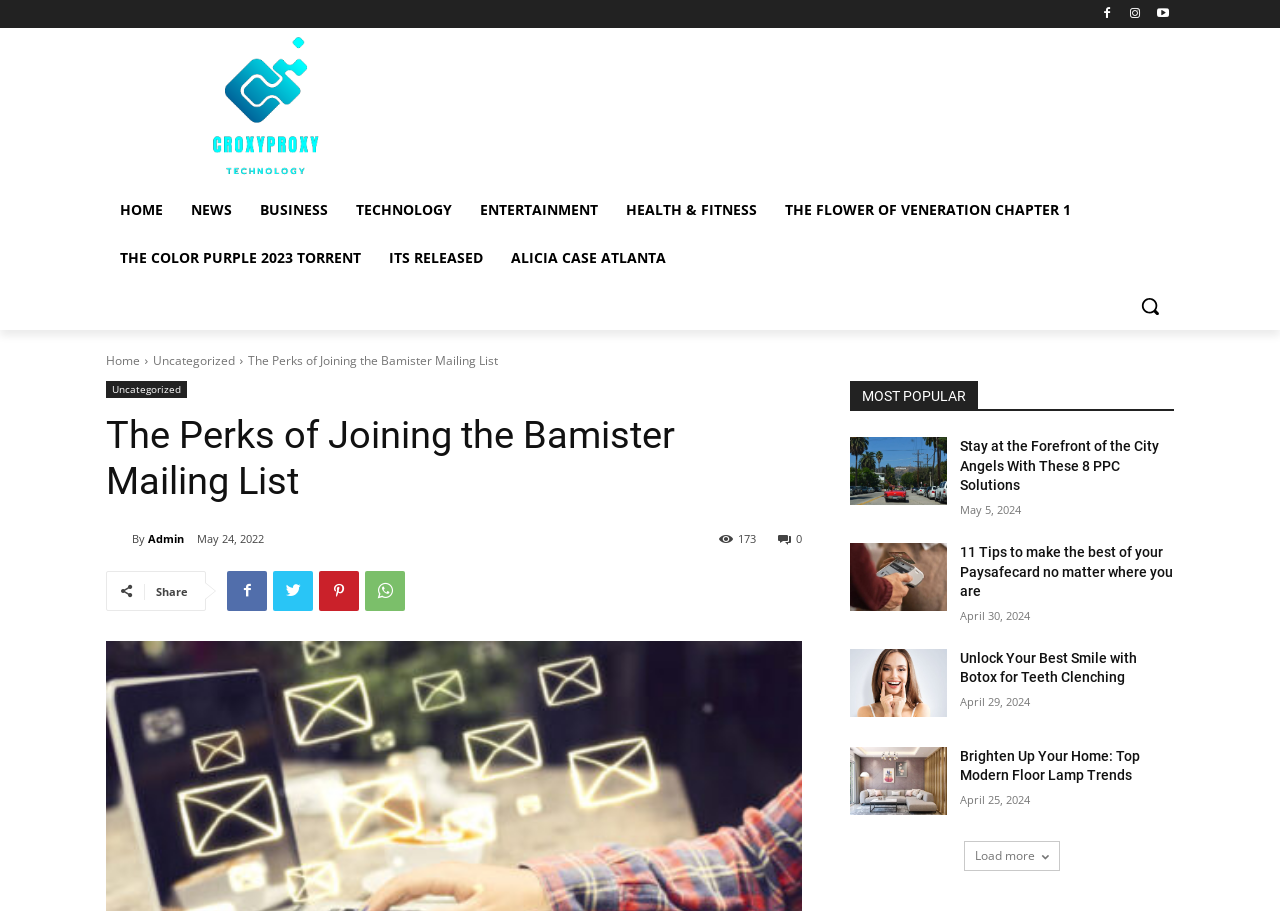Locate the UI element described as follows: "alicia case atlanta". Return the bounding box coordinates as four float numbers between 0 and 1 in the order [left, top, right, bottom].

[0.388, 0.257, 0.531, 0.31]